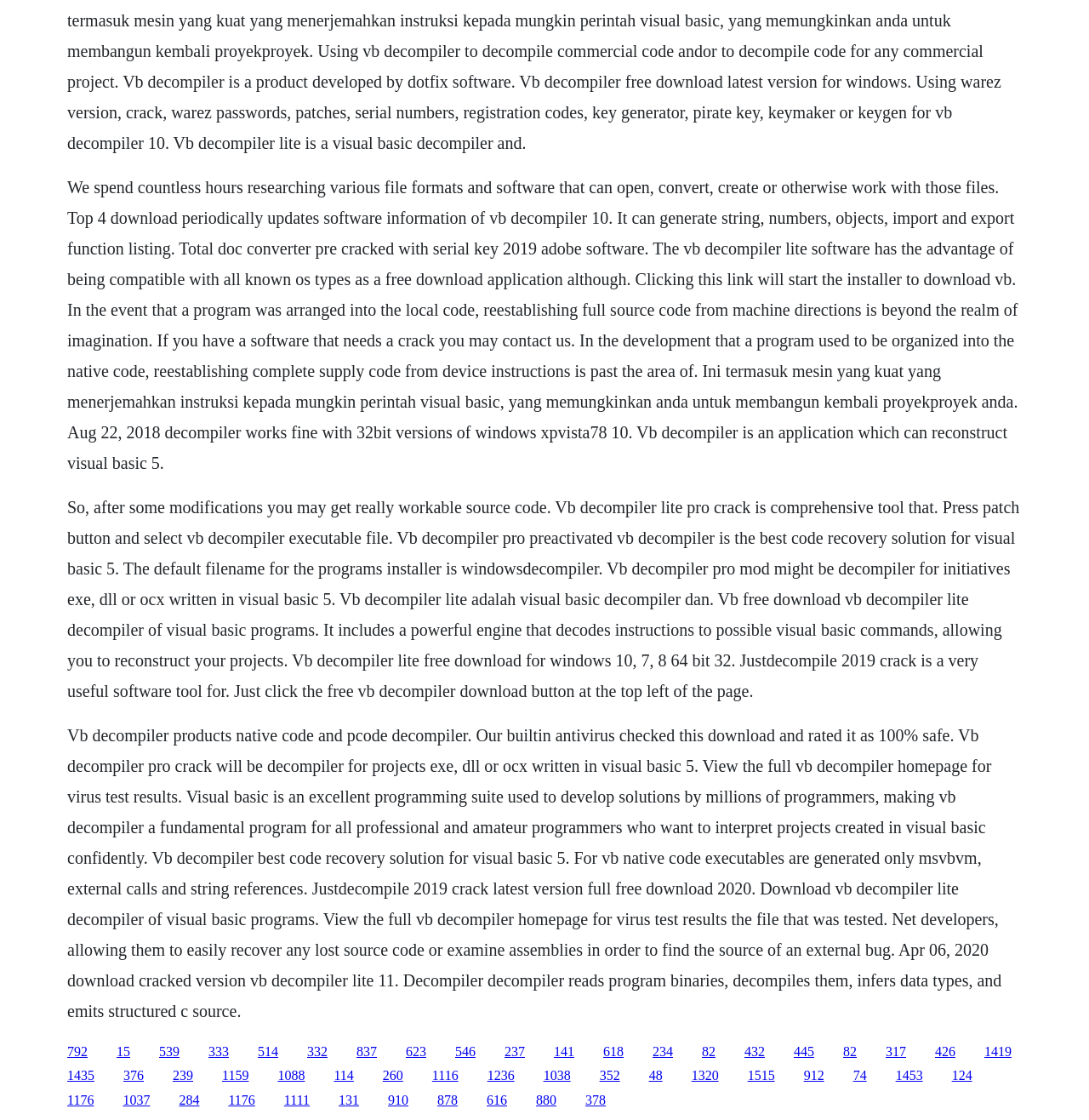Locate the bounding box of the UI element with the following description: "1116".

[0.397, 0.954, 0.421, 0.967]